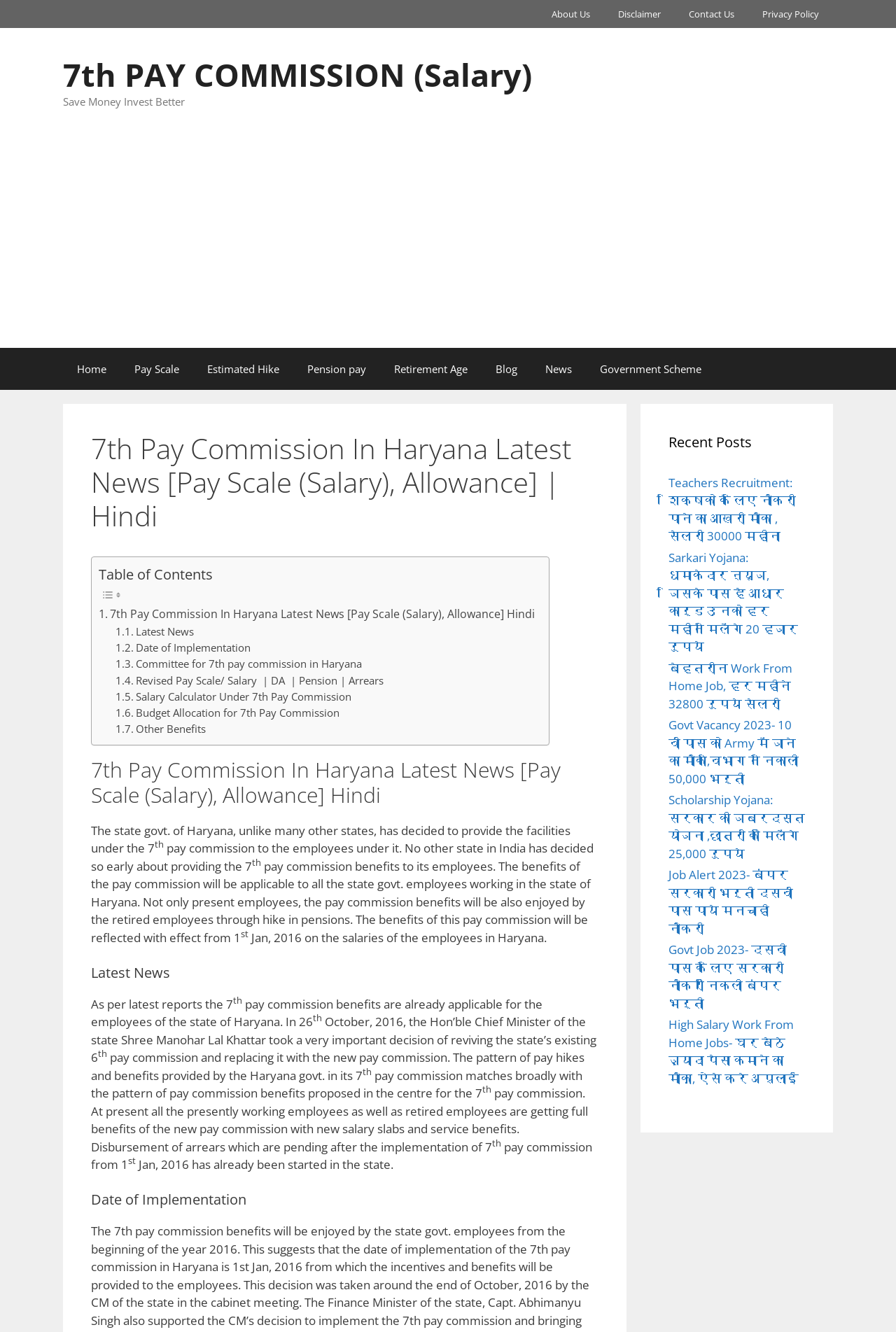Please find the bounding box for the UI element described by: "7th PAY COMMISSION (Salary)".

[0.07, 0.04, 0.594, 0.072]